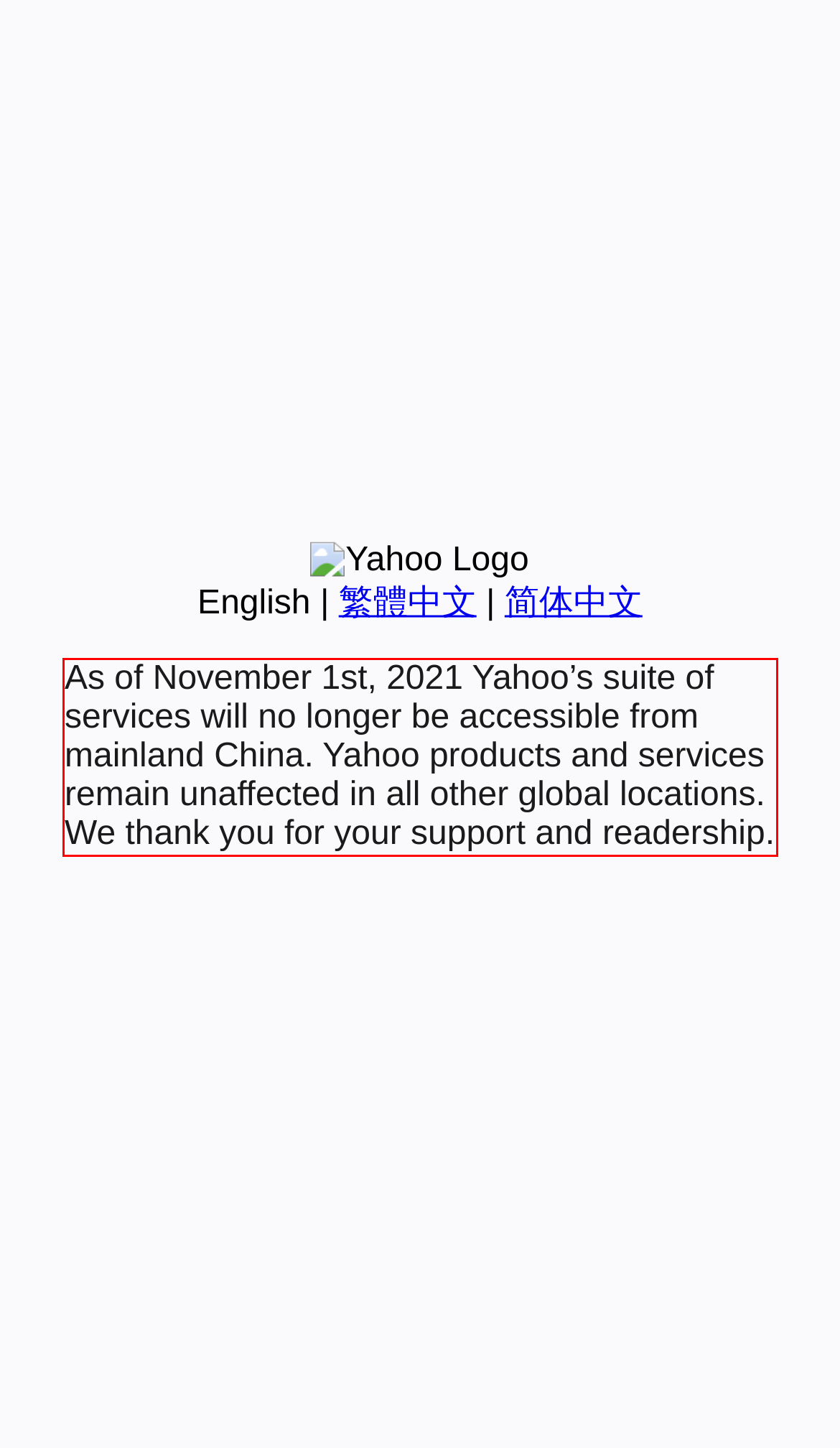Given a screenshot of a webpage with a red bounding box, please identify and retrieve the text inside the red rectangle.

As of November 1st, 2021 Yahoo’s suite of services will no longer be accessible from mainland China. Yahoo products and services remain unaffected in all other global locations. We thank you for your support and readership.